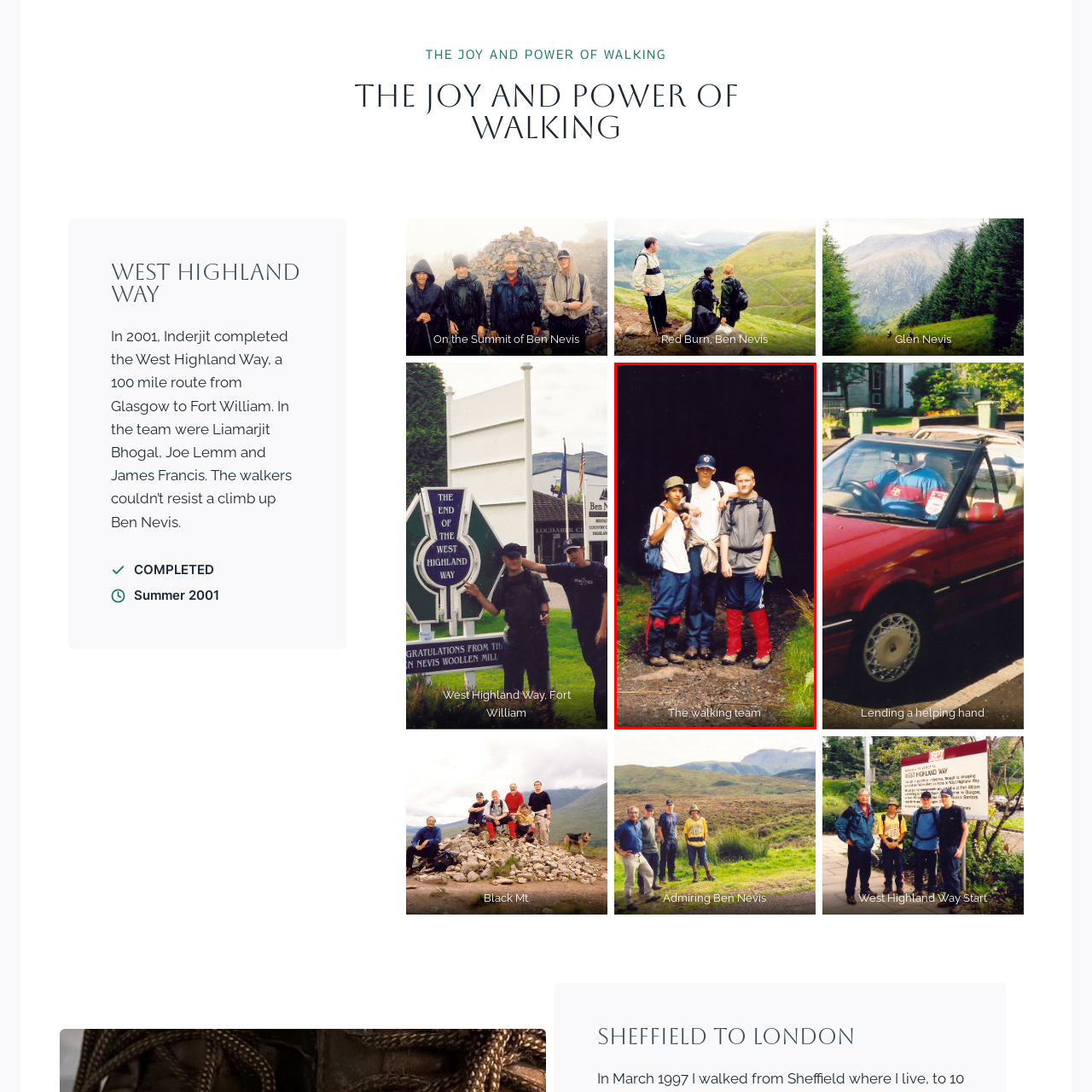Elaborate on the contents of the image marked by the red border.

In this nostalgic photograph titled "The walking team," three young men are captured in the midst of their hiking adventure. Standing on a gravel path surrounded by lush greenery, they display a camaraderie typical of shared outdoor experiences. The individual on the left, dressed in a dark baseball cap and billowy shorts, striking a pose with a playful expression, contrasts with the central figure who is donned in a white t-shirt and cap, projecting a more serious demeanor. The third member on the right is outfitted in a gray sports shirt and vibrant red legs, showcasing the rugged yet vibrant spirit of hiking attire.

Their clothing suggests they are prepared for an active trek, indicative of their participation in a challenging journey, such as the renowned West Highland Way, a route celebrated for its scenic beauty and natural challenges. This photograph not only encapsulates a moment of teamwork and adventure but also evokes a sense of nostalgia for thrilling outdoor undertakings shared among friends.